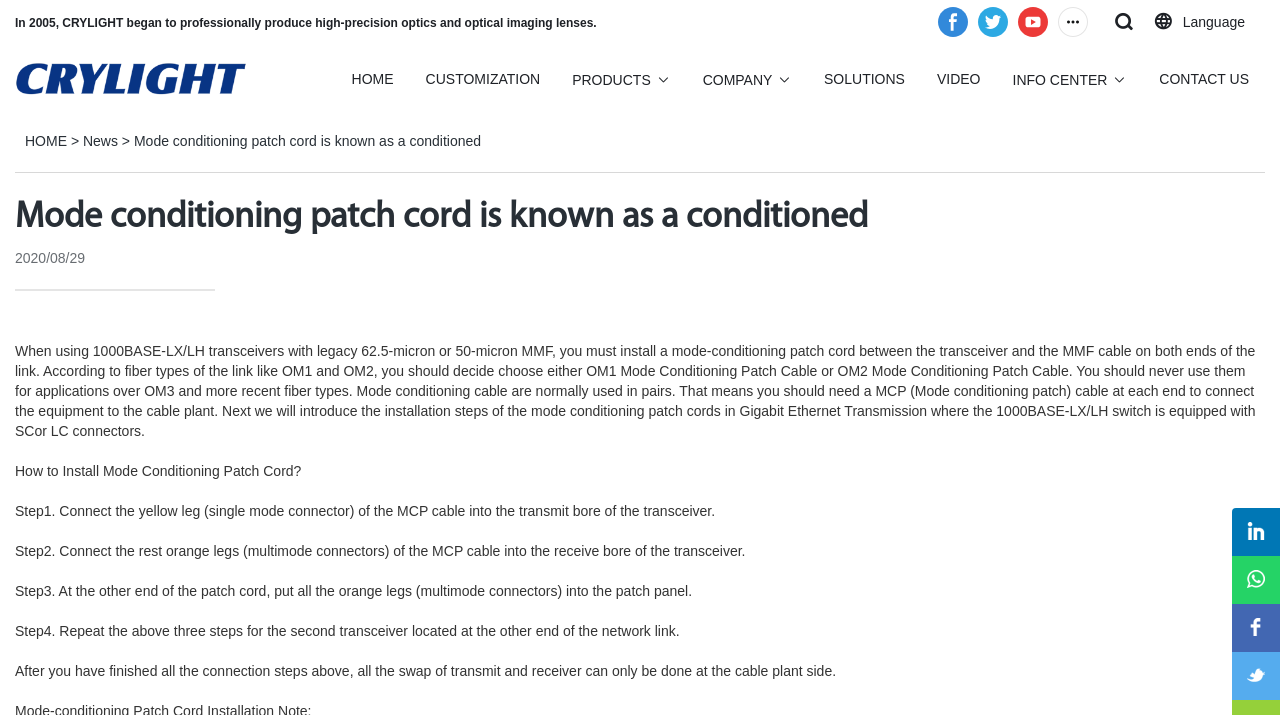Show the bounding box coordinates for the element that needs to be clicked to execute the following instruction: "Click on the 'Home' link". Provide the coordinates in the form of four float numbers between 0 and 1, i.e., [left, top, right, bottom].

None